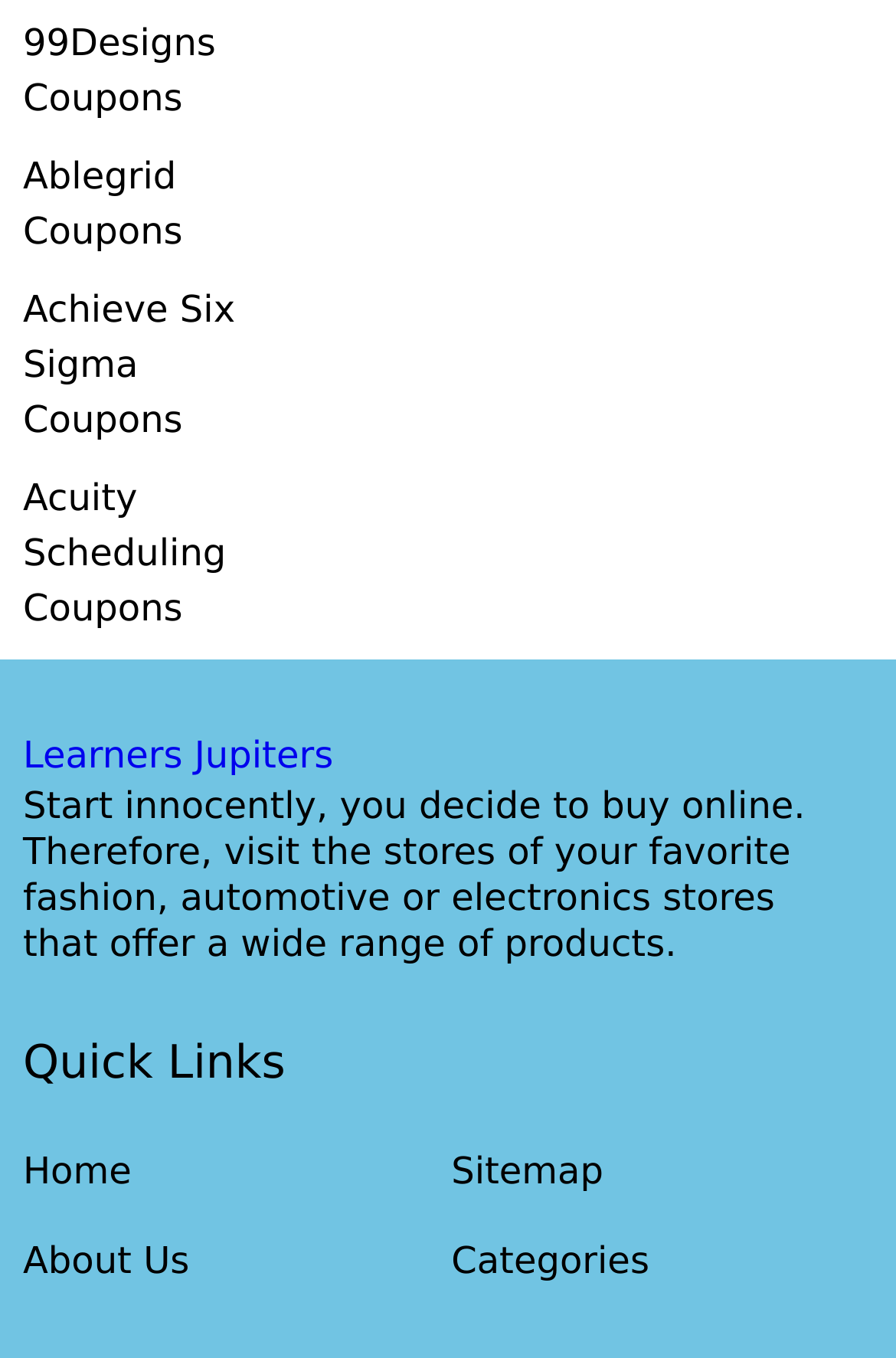Specify the bounding box coordinates for the region that must be clicked to perform the given instruction: "Visit the Home page".

[0.026, 0.846, 0.147, 0.878]